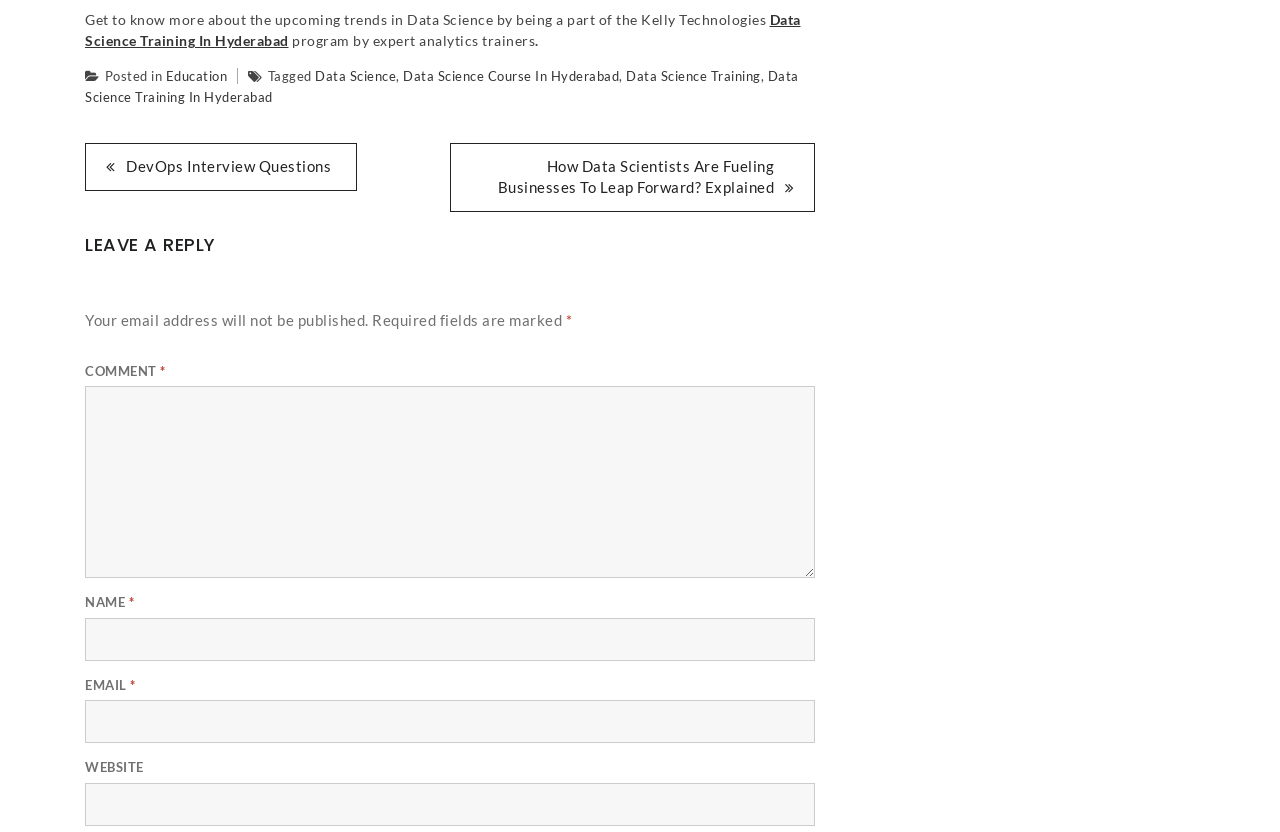Indicate the bounding box coordinates of the element that needs to be clicked to satisfy the following instruction: "Click on Education". The coordinates should be four float numbers between 0 and 1, i.e., [left, top, right, bottom].

[0.129, 0.082, 0.177, 0.101]